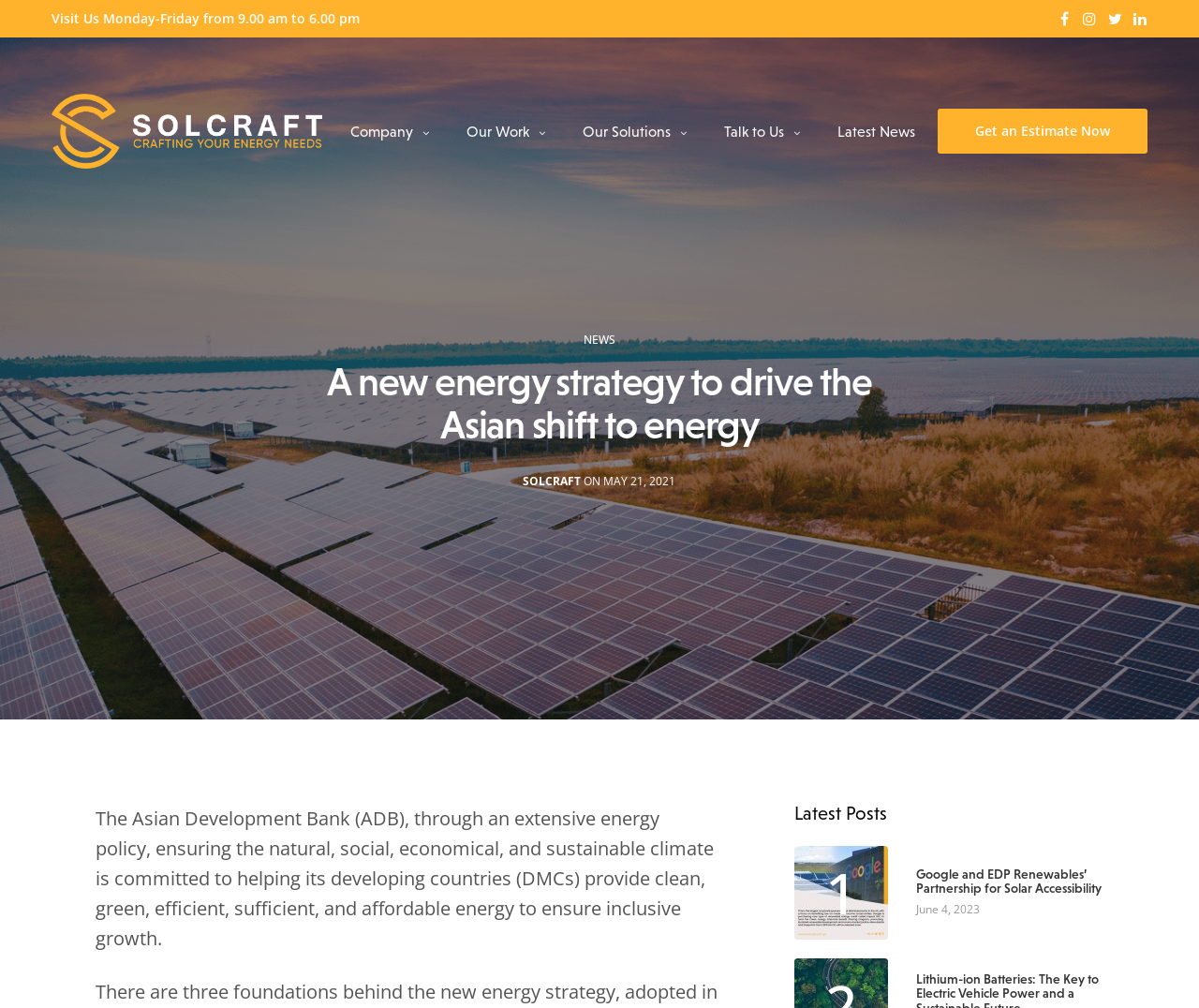Please identify the bounding box coordinates of the element I need to click to follow this instruction: "Read the latest news".

[0.698, 0.104, 0.763, 0.156]